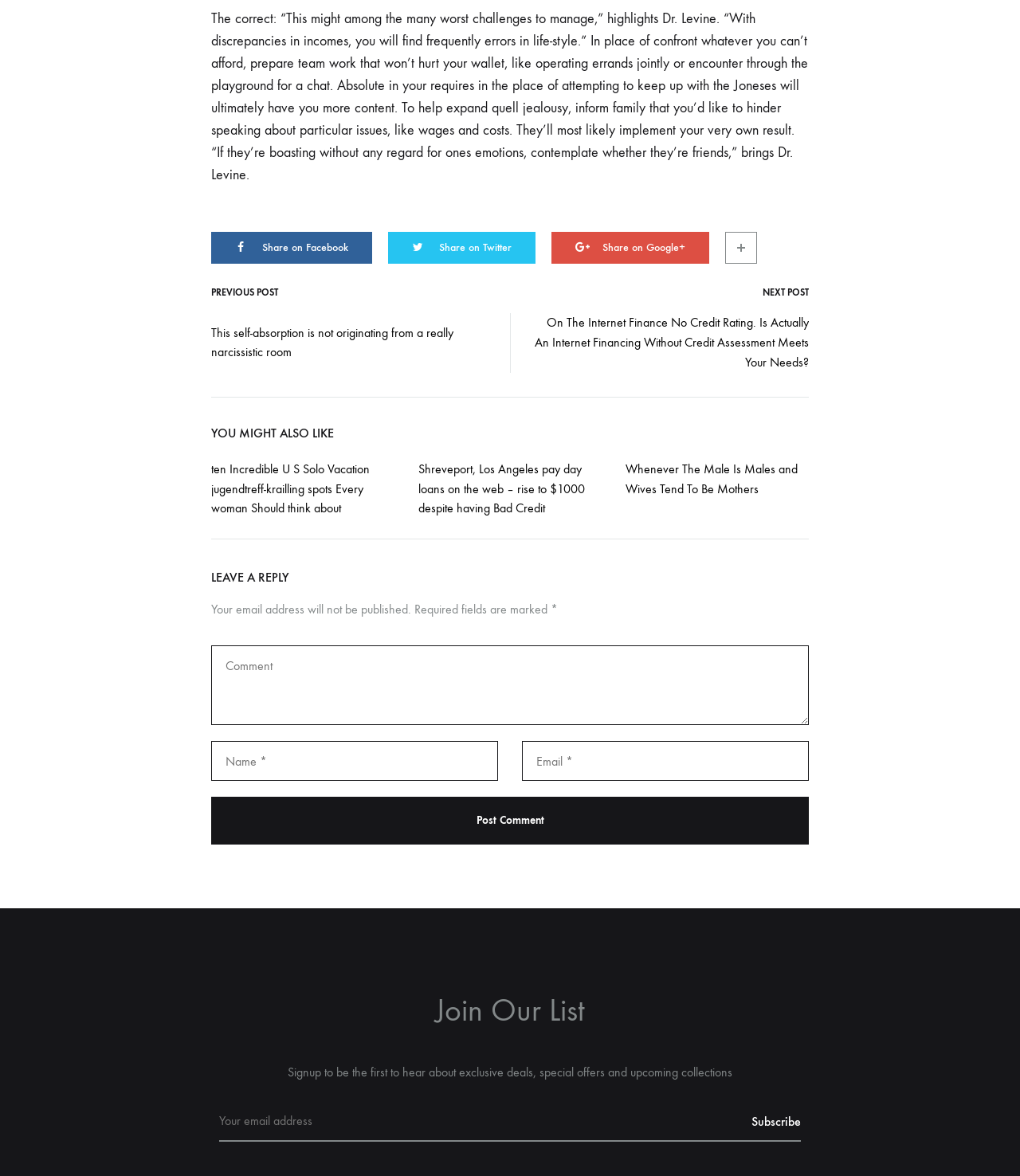Provide a one-word or short-phrase answer to the question:
What is the topic of the 'YOU MIGHT ALSO LIKE' section?

Related articles